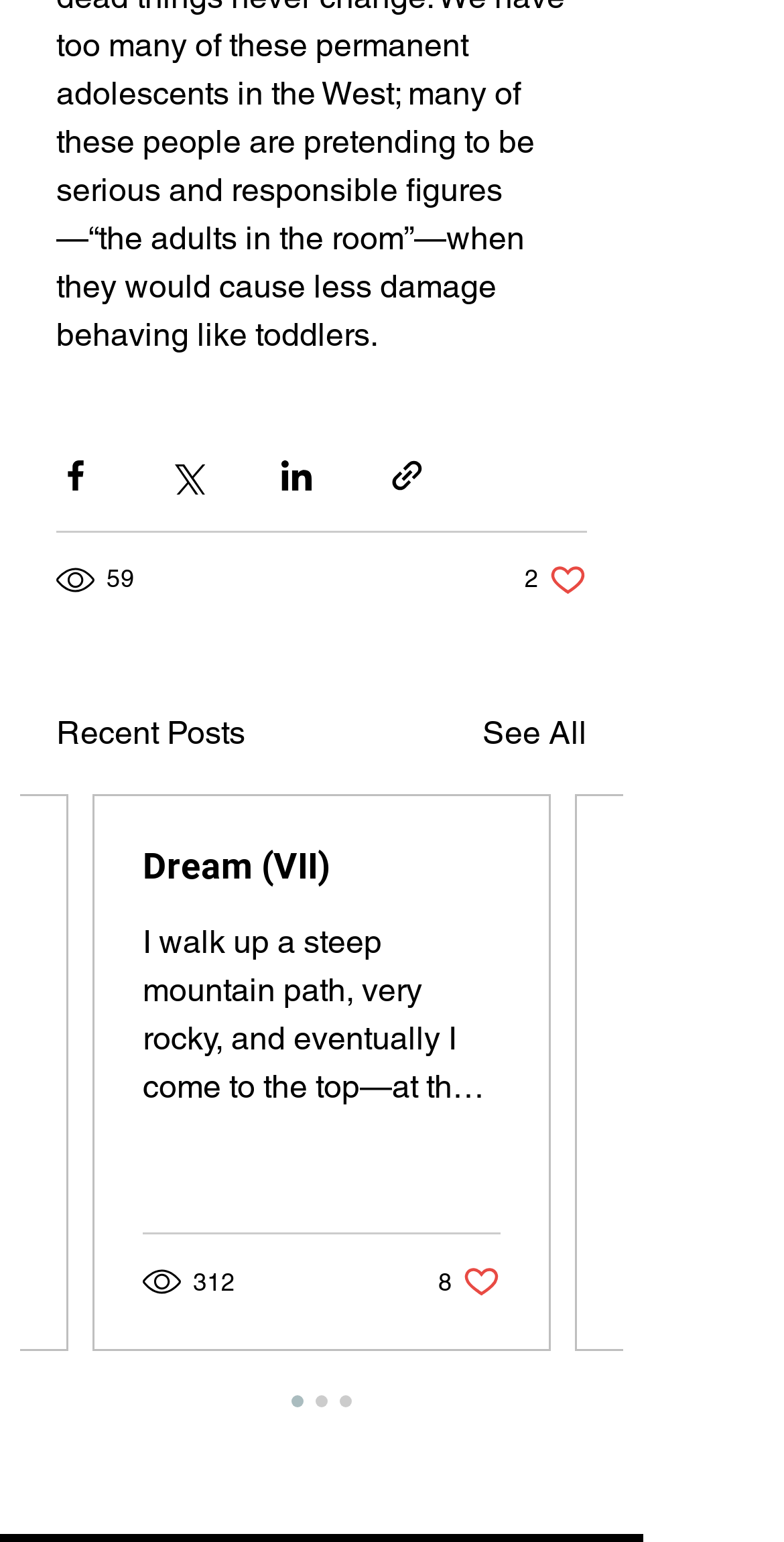Could you please study the image and provide a detailed answer to the question:
What is the number of views for the first post?

I looked at the first post and found the text '312 views' which indicates the number of views for that post.